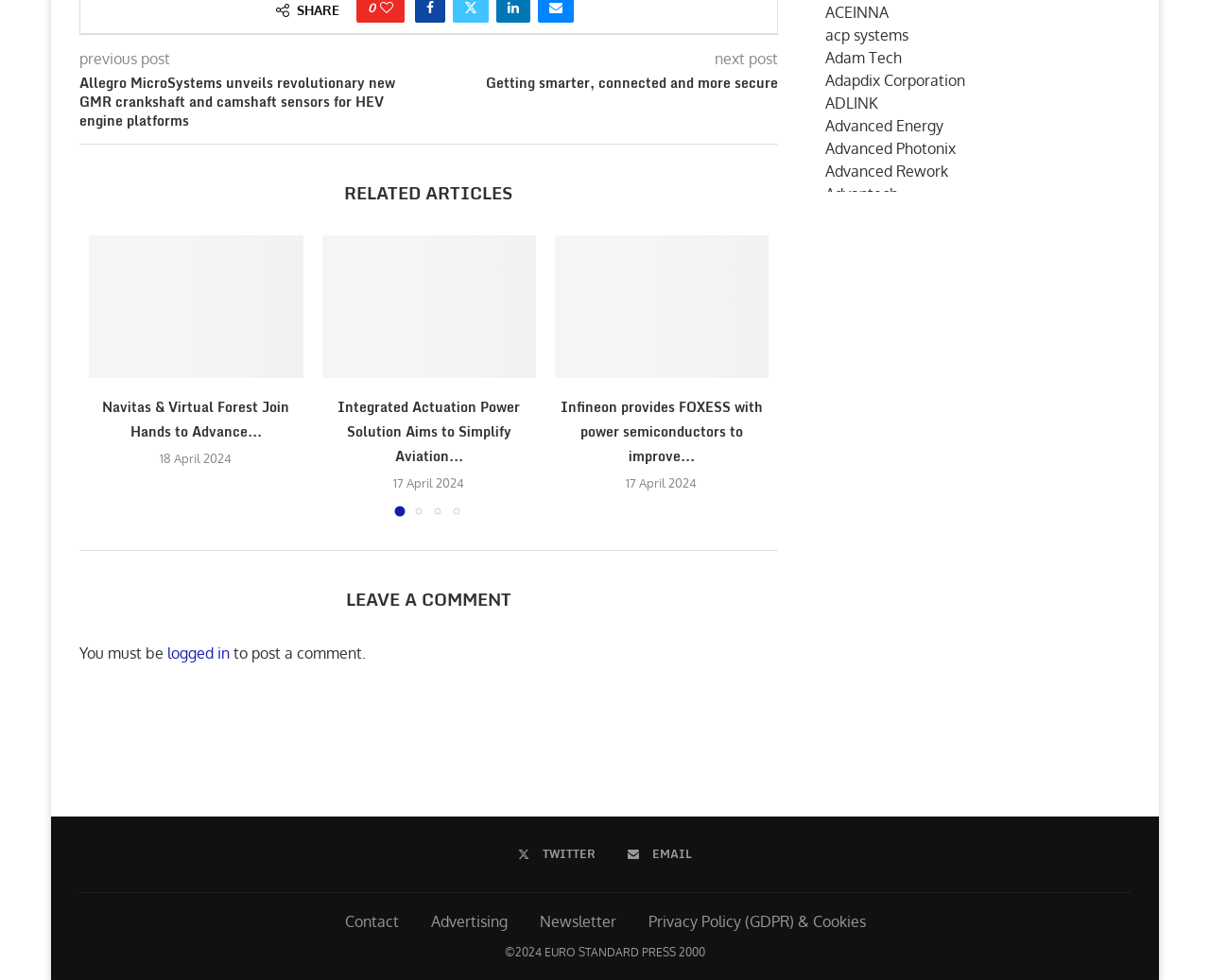Indicate the bounding box coordinates of the element that needs to be clicked to satisfy the following instruction: "Click on 'Navitas & Virtual Forest Join Hands to Advance Net-Zero in Agriculture'". The coordinates should be four float numbers between 0 and 1, i.e., [left, top, right, bottom].

[0.074, 0.24, 0.25, 0.386]